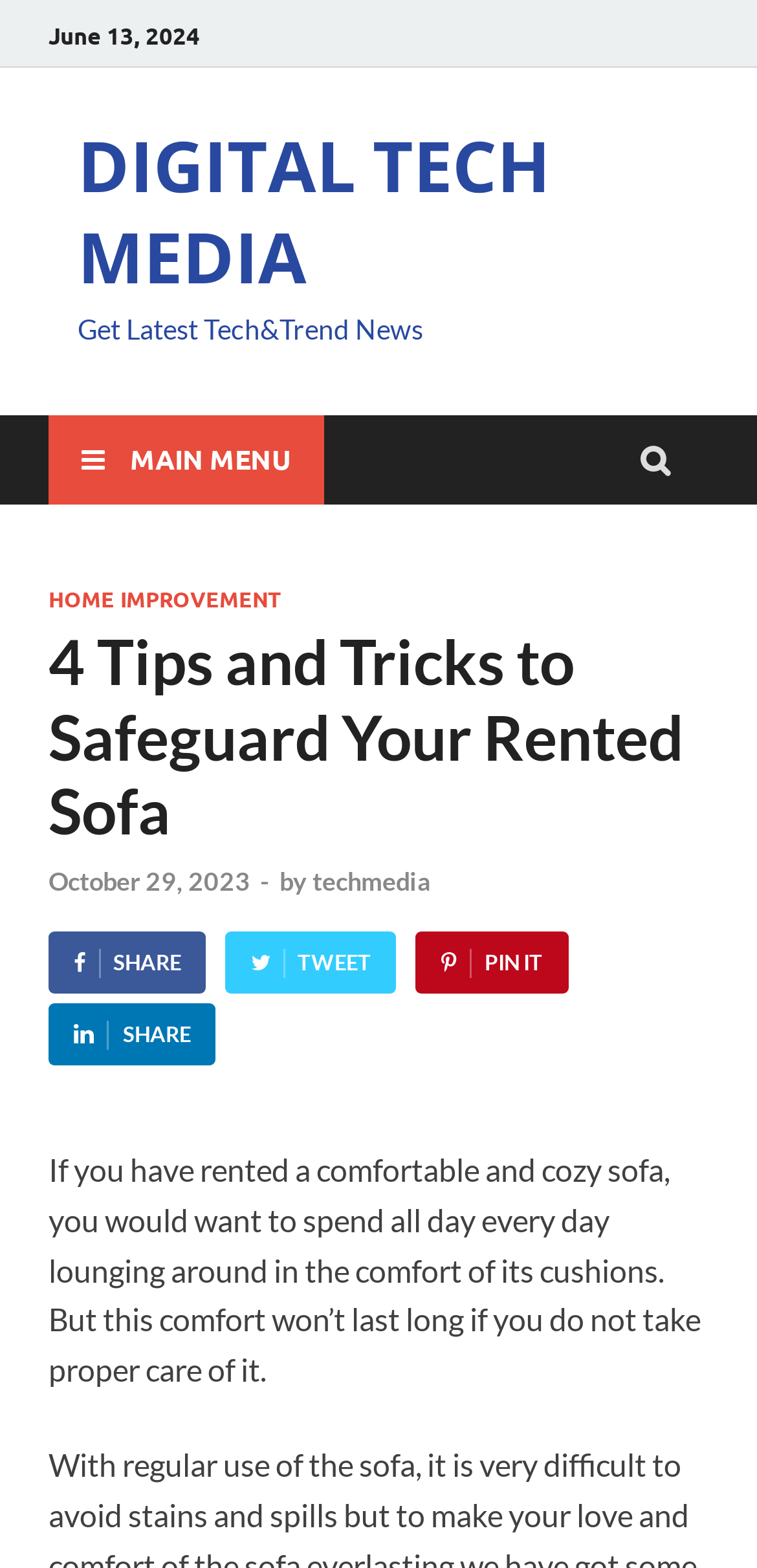Pinpoint the bounding box coordinates of the element you need to click to execute the following instruction: "Visit the HOME IMPROVEMENT page". The bounding box should be represented by four float numbers between 0 and 1, in the format [left, top, right, bottom].

[0.064, 0.371, 0.372, 0.391]